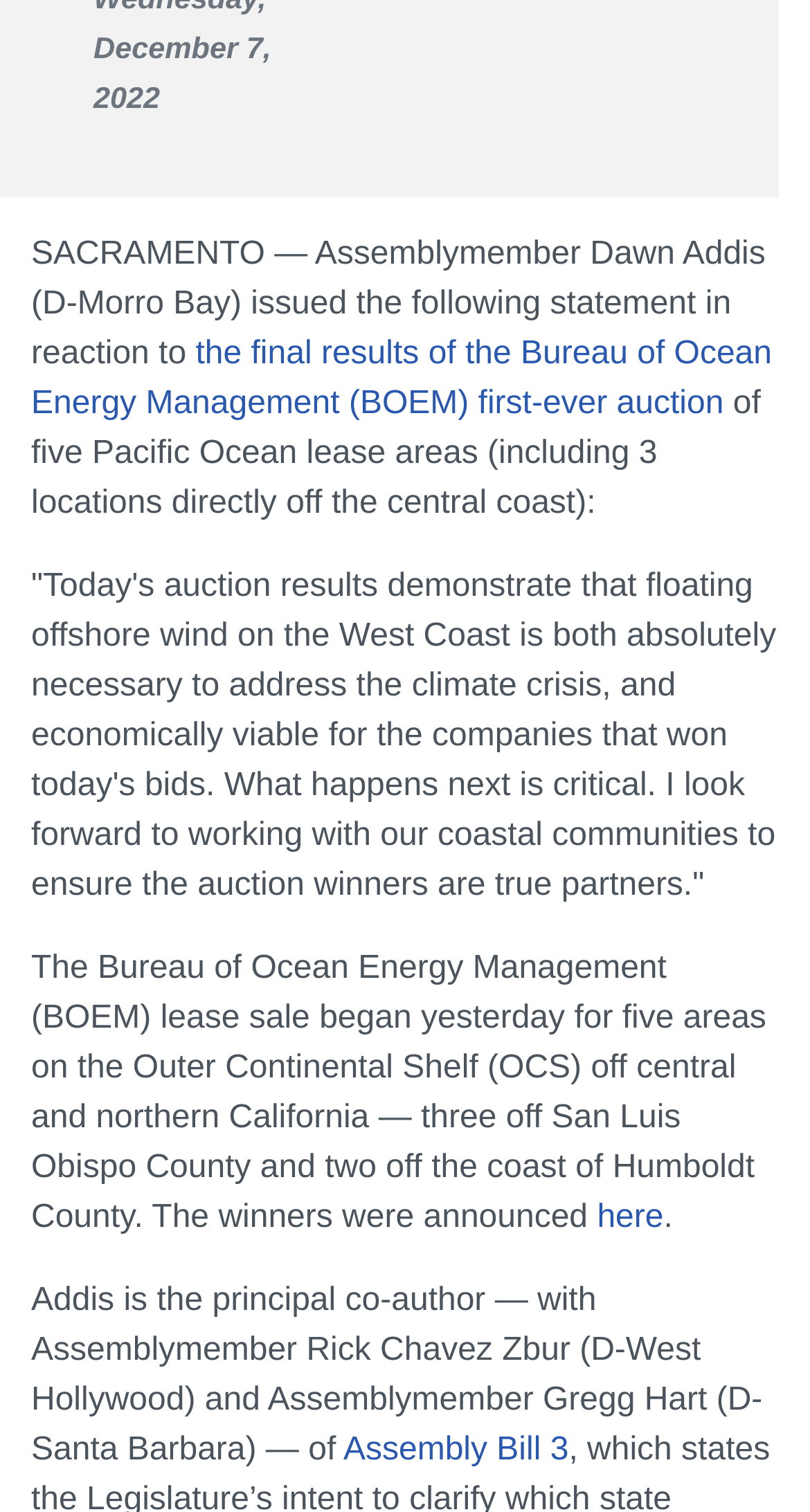Please determine the bounding box coordinates for the UI element described here. Use the format (top-left x, top-left y, bottom-right x, bottom-right y) with values bounded between 0 and 1: Assembly Bill 3

[0.424, 0.948, 0.702, 0.971]